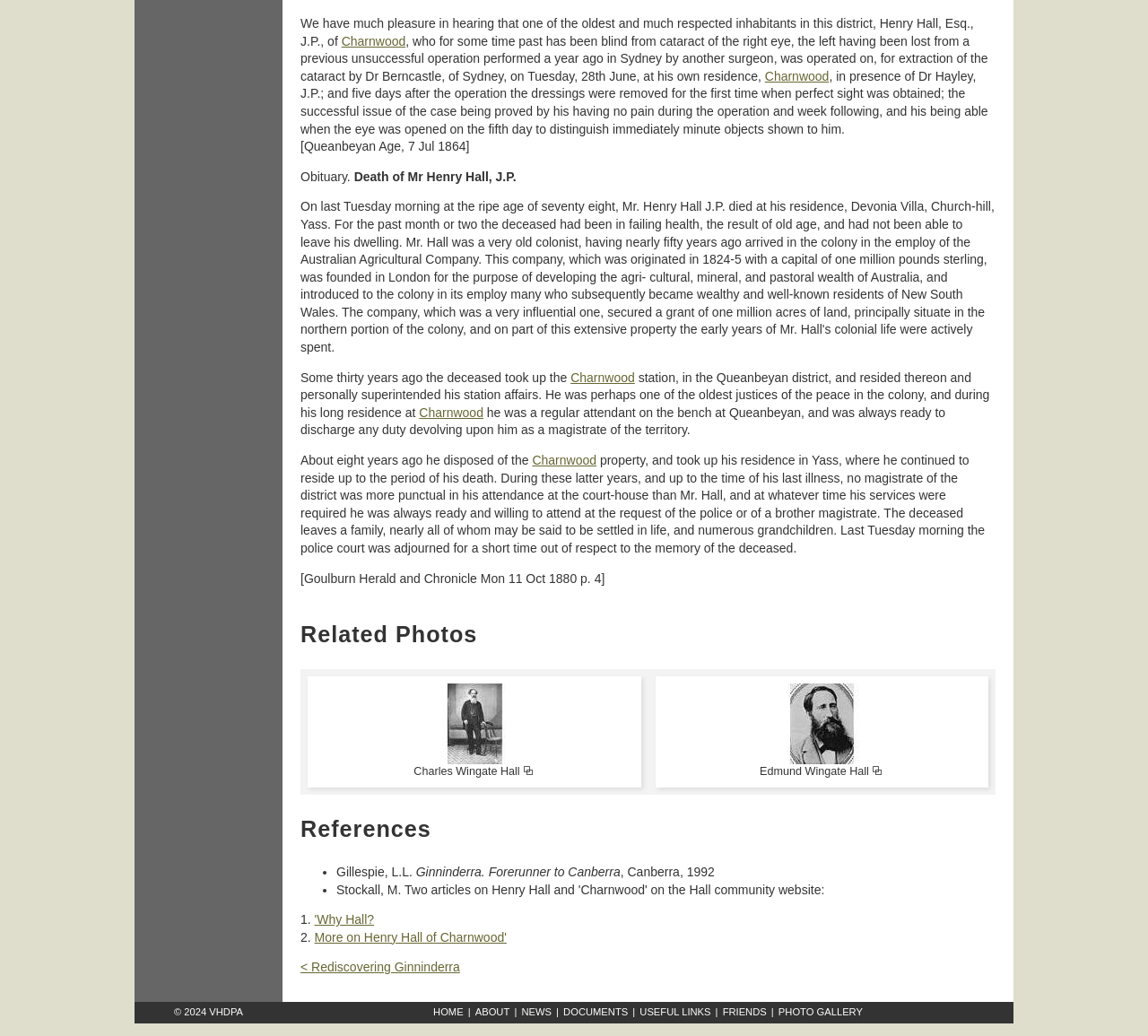Determine the bounding box coordinates of the region I should click to achieve the following instruction: "Read 'Obituary'". Ensure the bounding box coordinates are four float numbers between 0 and 1, i.e., [left, top, right, bottom].

[0.262, 0.163, 0.308, 0.177]